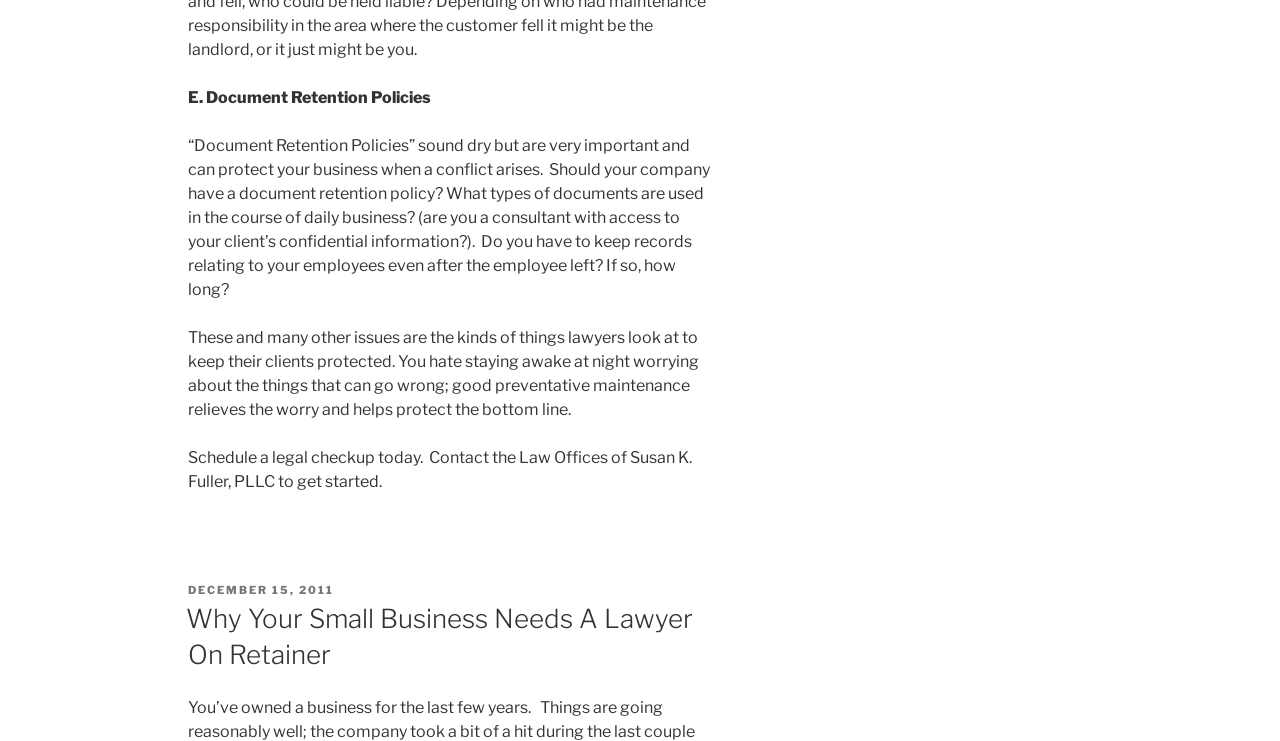Provide a brief response using a word or short phrase to this question:
When was the article posted?

December 15, 2011